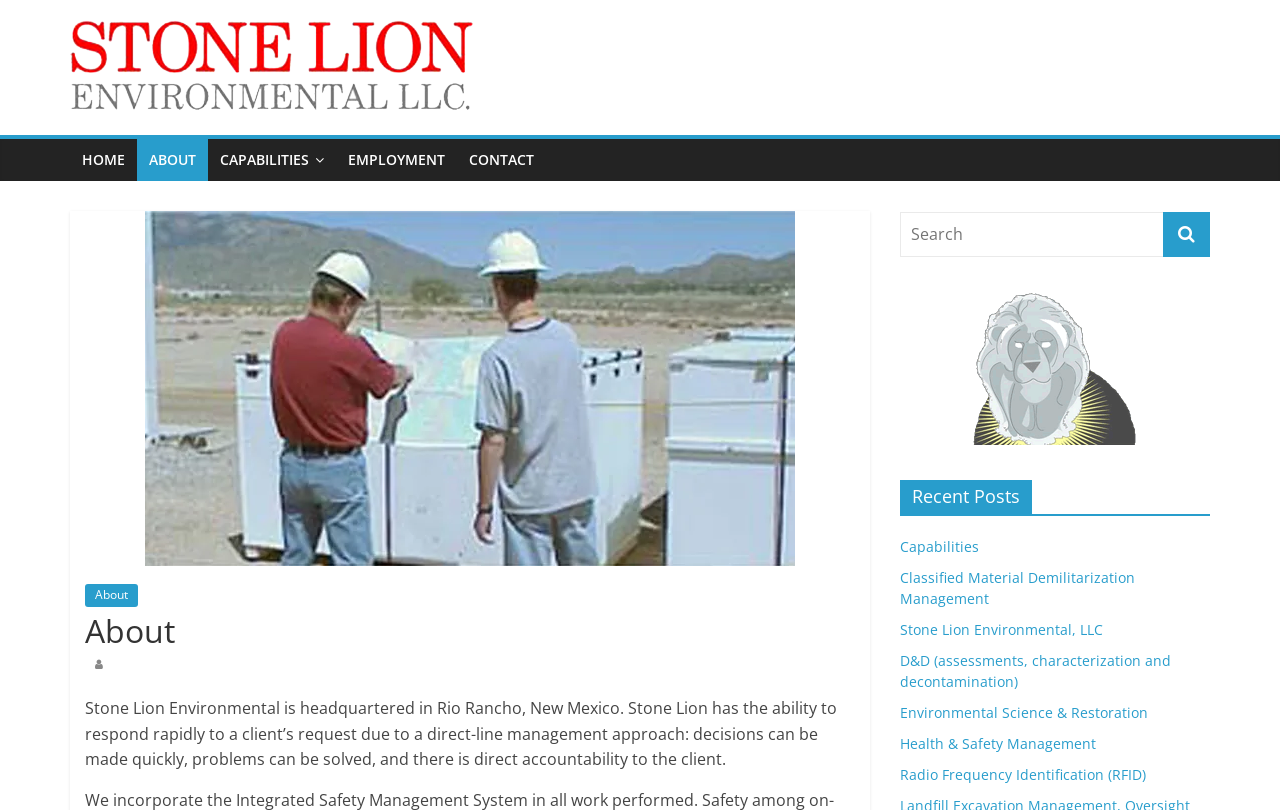Locate the coordinates of the bounding box for the clickable region that fulfills this instruction: "Read about Environmental Science and Environmental Restoration".

[0.054, 0.353, 0.141, 0.499]